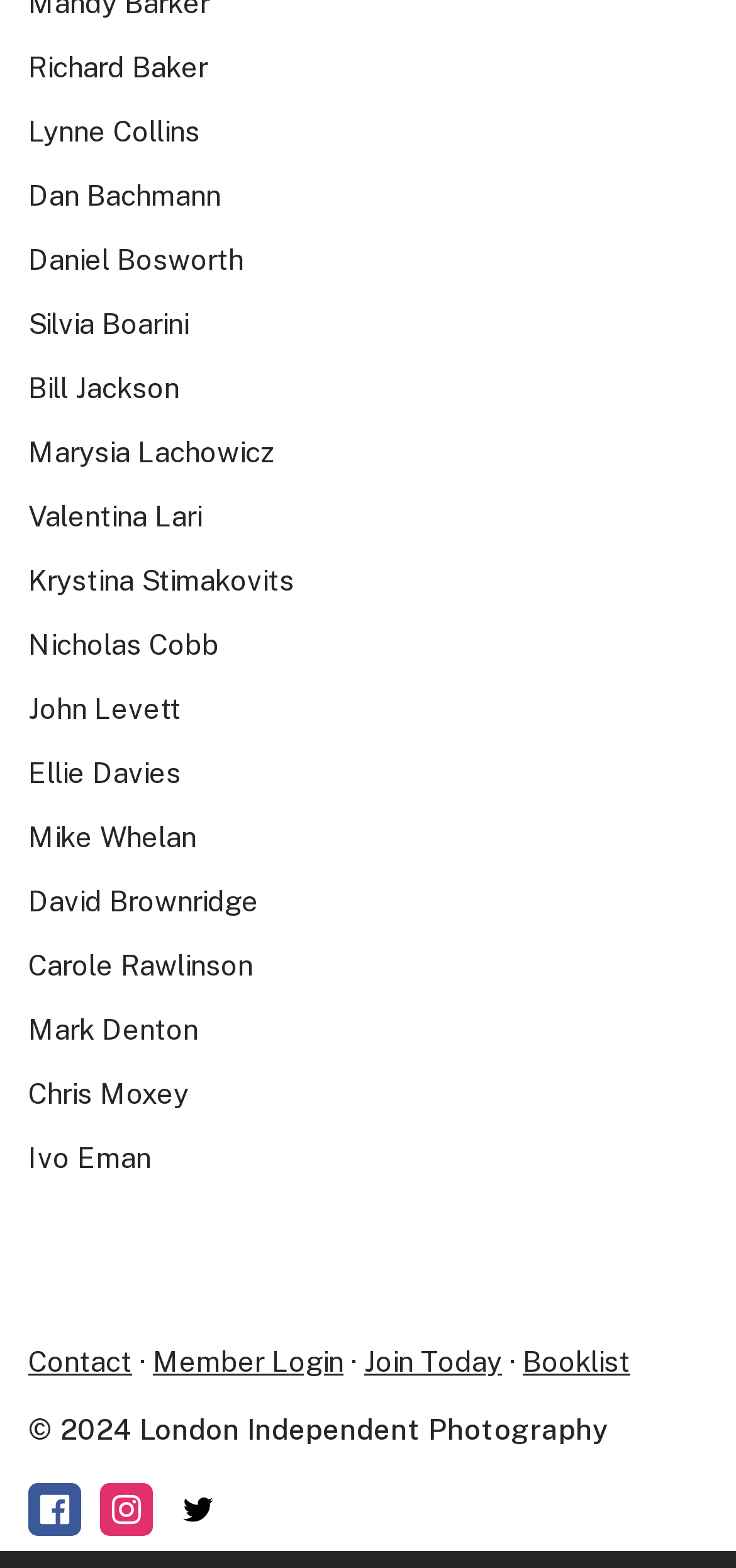Please identify the bounding box coordinates of the region to click in order to complete the given instruction: "Visit the Contact page". The coordinates should be four float numbers between 0 and 1, i.e., [left, top, right, bottom].

[0.038, 0.857, 0.179, 0.878]